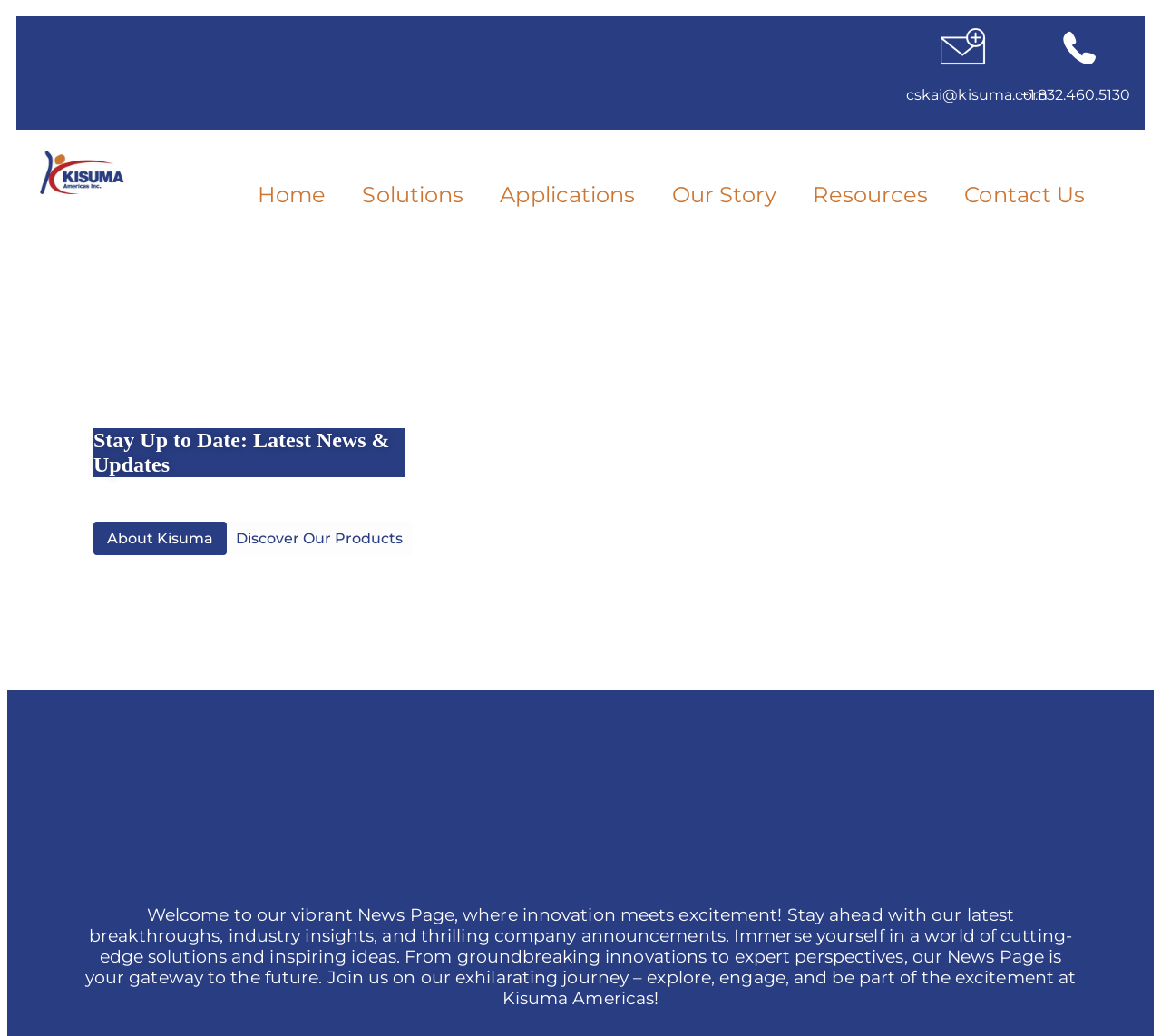Determine the coordinates of the bounding box that should be clicked to complete the instruction: "Read the latest news and updates". The coordinates should be represented by four float numbers between 0 and 1: [left, top, right, bottom].

[0.08, 0.413, 0.349, 0.461]